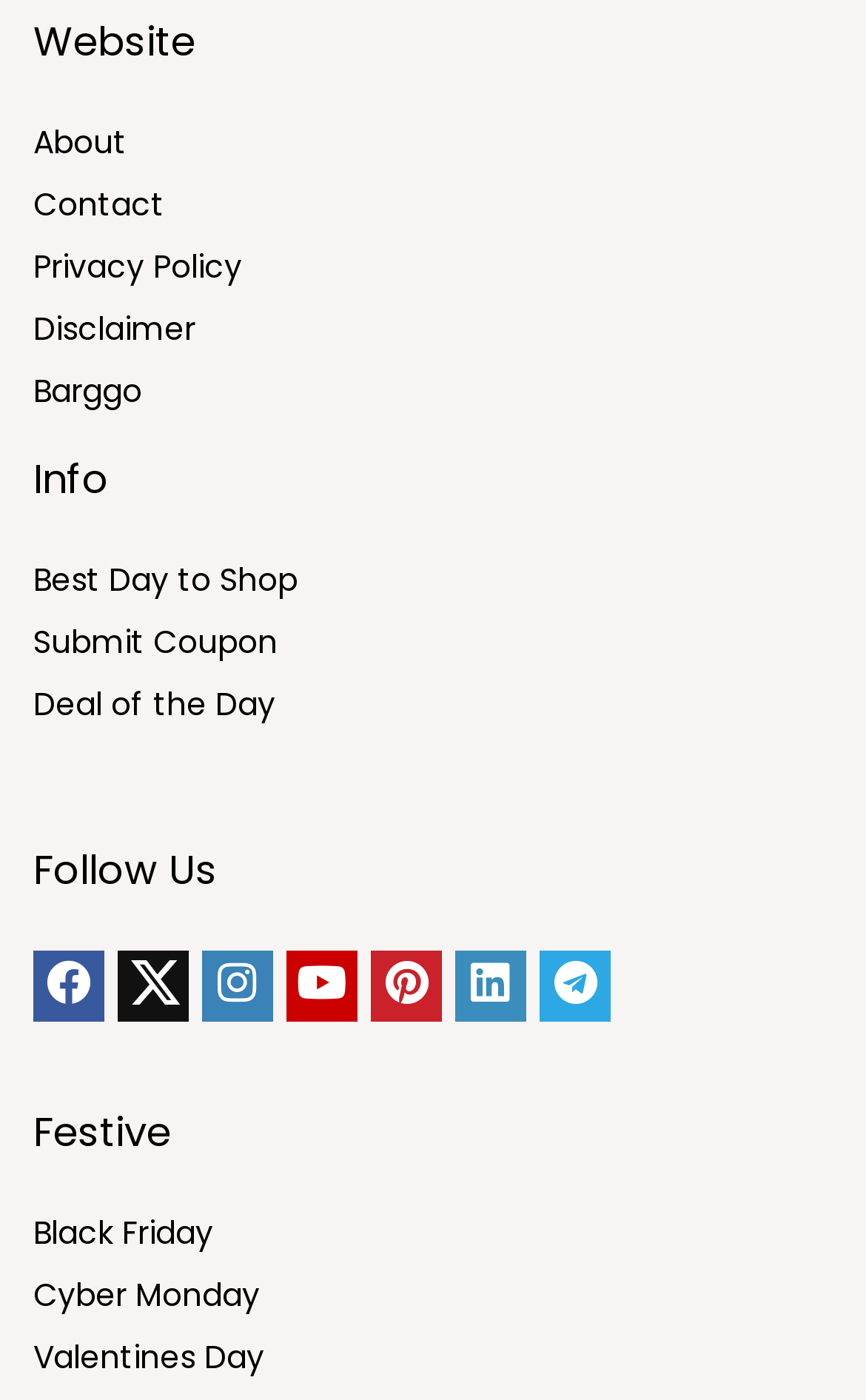Pinpoint the bounding box coordinates for the area that should be clicked to perform the following instruction: "submit a coupon".

[0.038, 0.443, 0.321, 0.475]